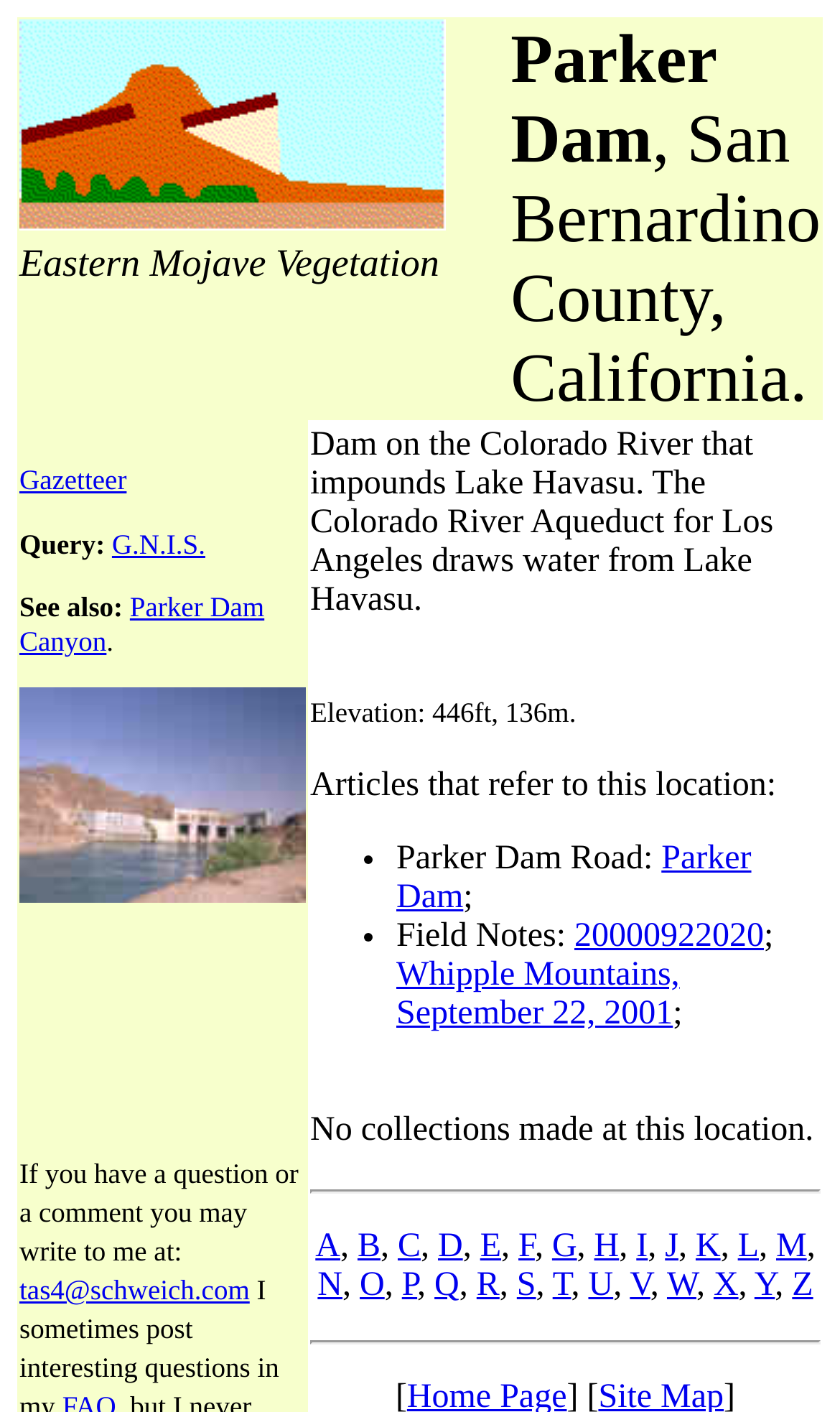Use one word or a short phrase to answer the question provided: 
What is the name of the river that Parker Dam impounds?

Lake Havasu